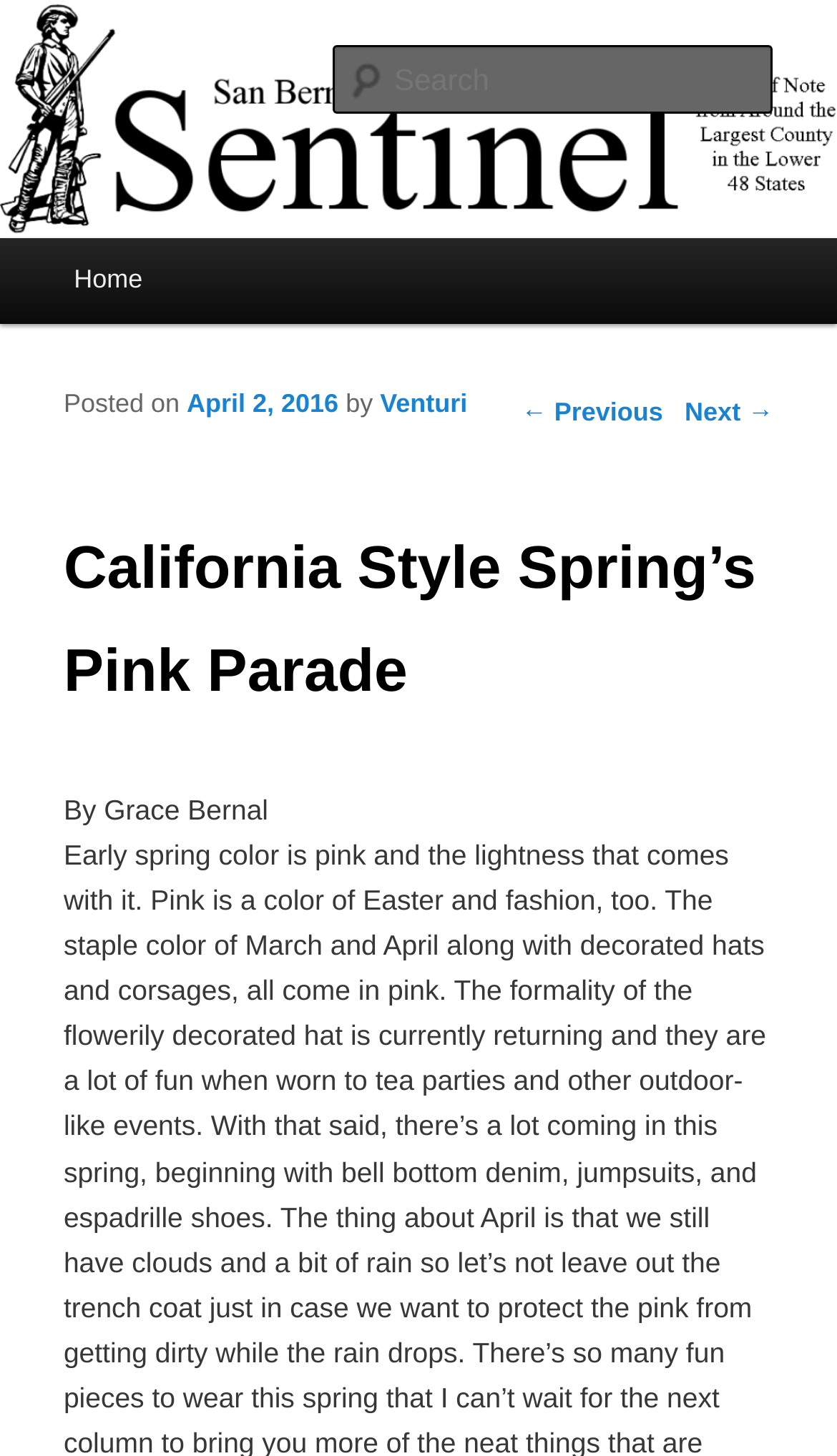Locate the bounding box coordinates of the element that should be clicked to fulfill the instruction: "skip to primary content".

[0.076, 0.164, 0.498, 0.228]